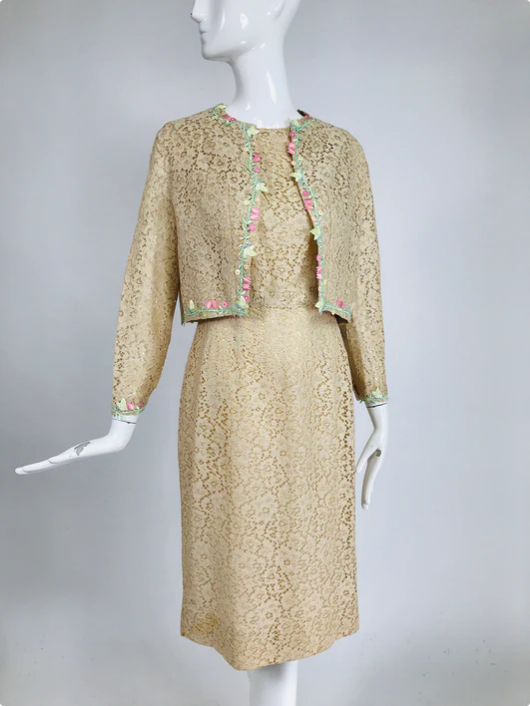Explain the image with as much detail as possible.

This elegant ensemble showcases a 1960s beige lace sleeveless sheath dress, complemented by a matching flower applique trim bolero. The dress features a sophisticated scoop neck design, accentuating a fitted bodice with flattering dart seams and a straight skirt that elegantly falls just below the knee. The kick pleat at the hem back adds a refined touch while enhancing movement.

The intricate lace overlay enhances the vintage charm, while the bolero jacket offers a stylish layer, adorned with colorful floral applique around the edges and sleeves, merging classic design with a touch of whimsy. This beautiful outfit is presented on a mannequin, highlighting its excellent wearable condition, and is ready for any special occasion or vintage enthusiast.